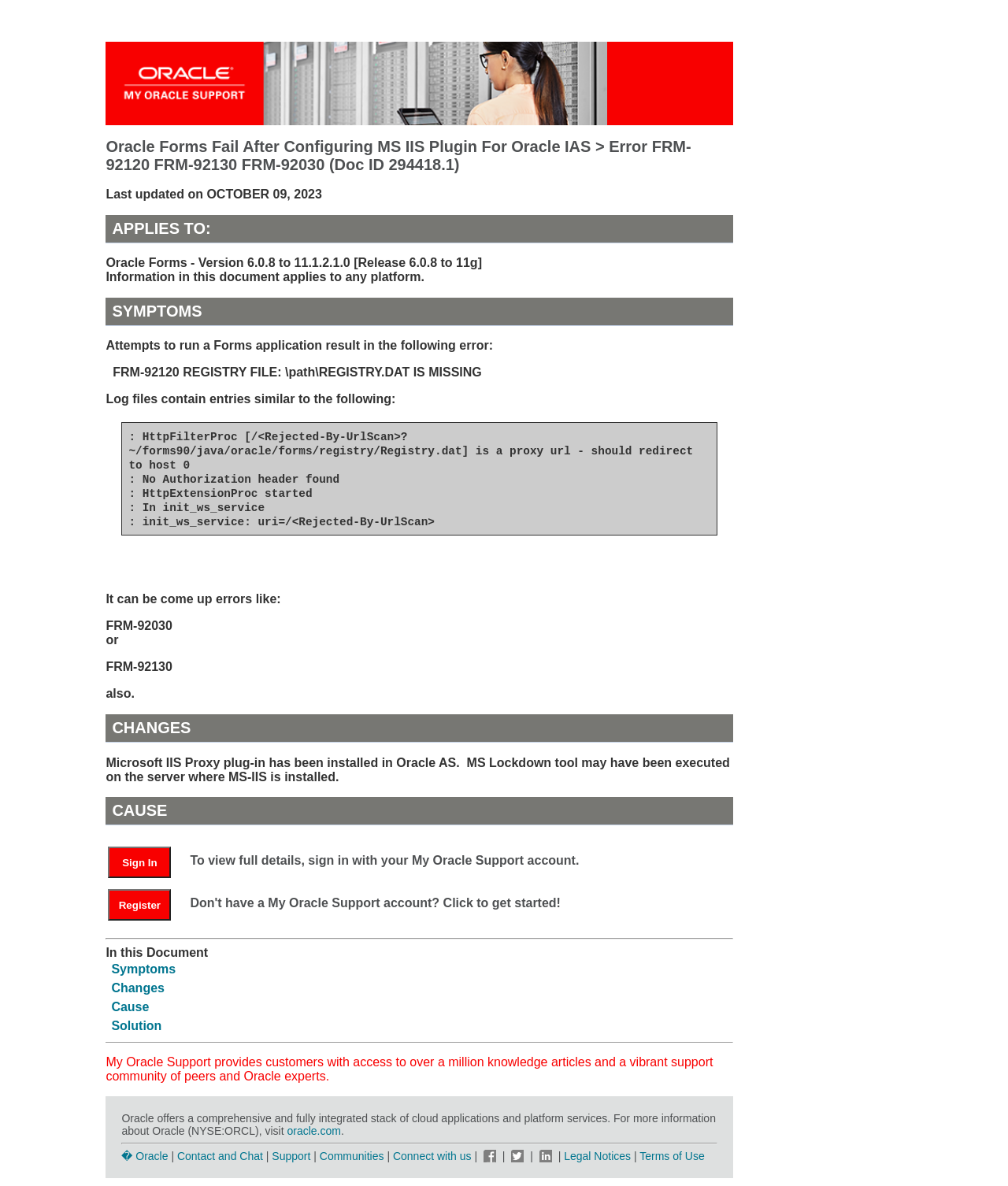Please identify the bounding box coordinates of the clickable element to fulfill the following instruction: "Go to Symptoms section". The coordinates should be four float numbers between 0 and 1, i.e., [left, top, right, bottom].

[0.11, 0.811, 0.174, 0.823]